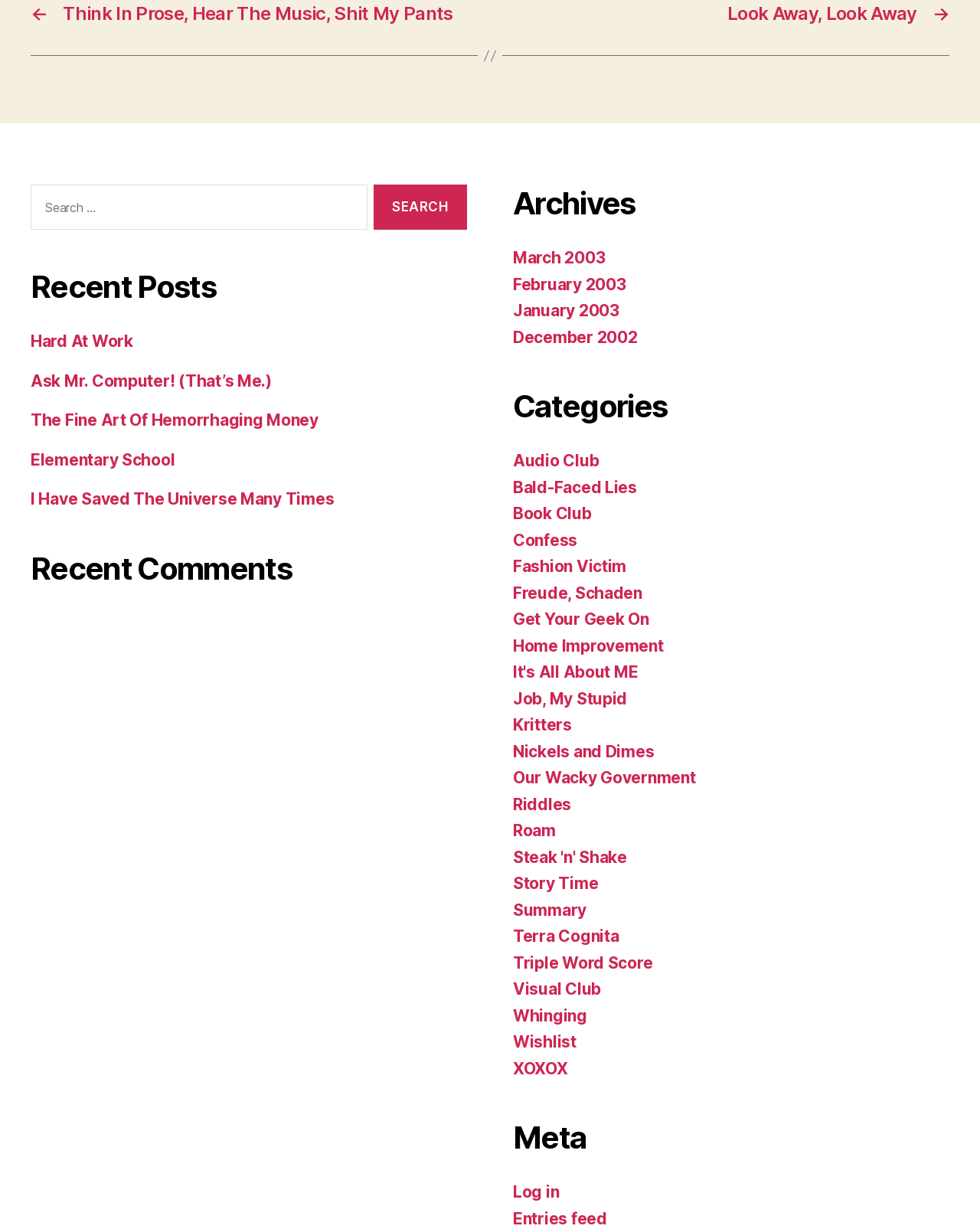Locate the bounding box coordinates of the region to be clicked to comply with the following instruction: "View archives for March 2003". The coordinates must be four float numbers between 0 and 1, in the form [left, top, right, bottom].

[0.523, 0.215, 0.617, 0.23]